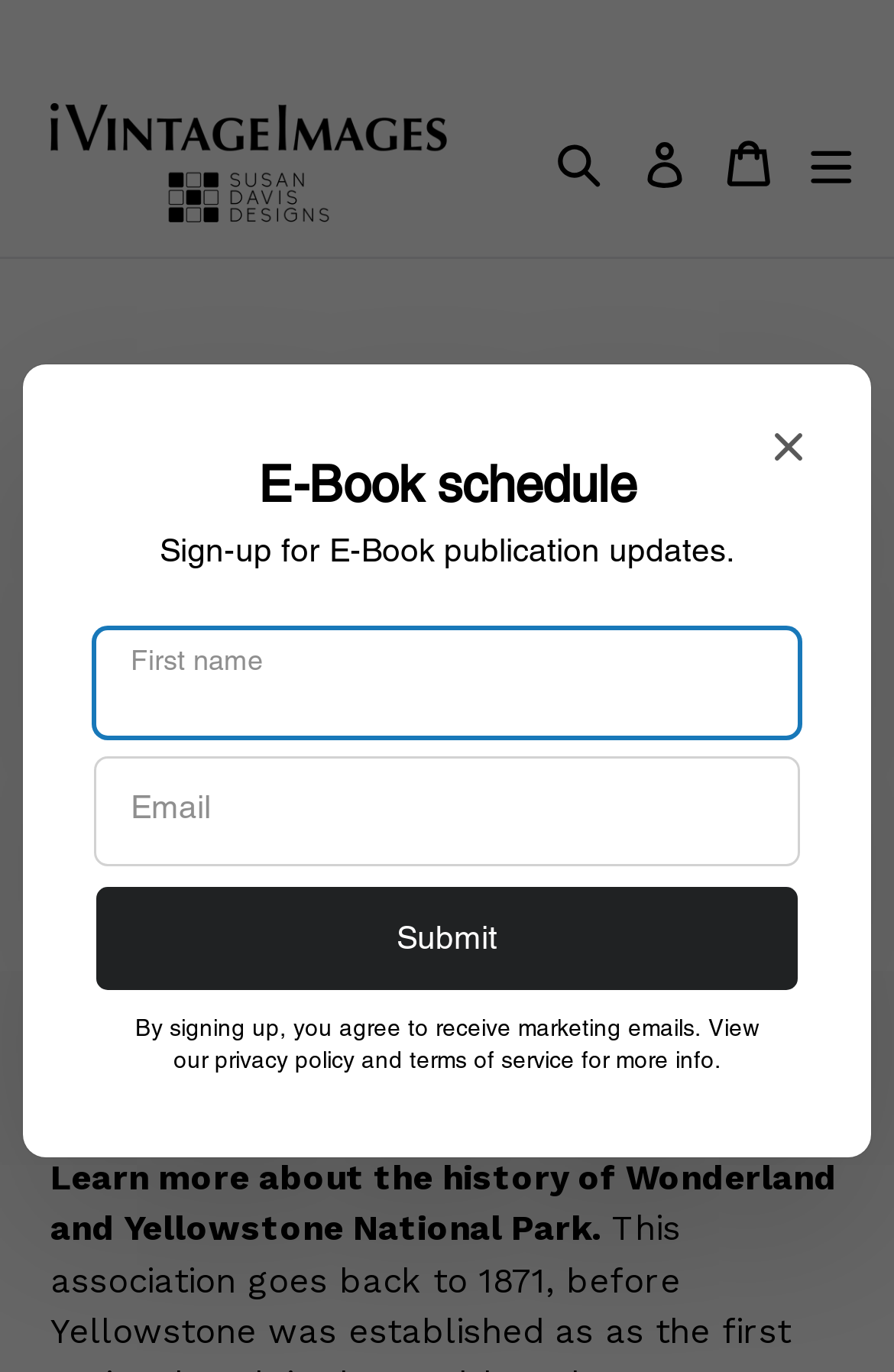Given the element description, predict the bounding box coordinates in the format (top-left x, top-left y, bottom-right x, bottom-right y). Make sure all values are between 0 and 1. Here is the element description: Cart

[0.796, 0.064, 0.876, 0.173]